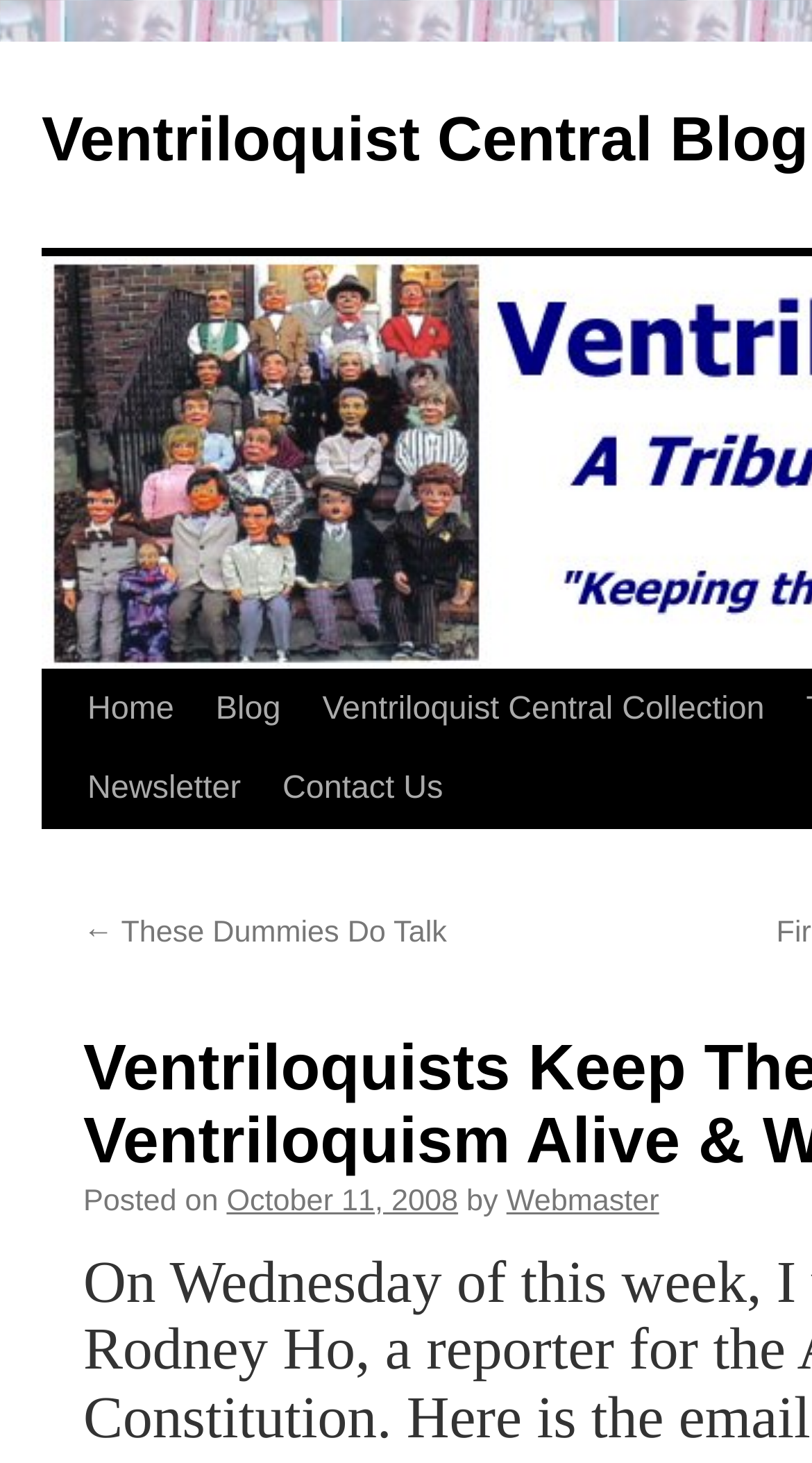Identify and extract the main heading of the webpage.

Ventriloquists Keep The Art of Ventriloquism Alive & Well